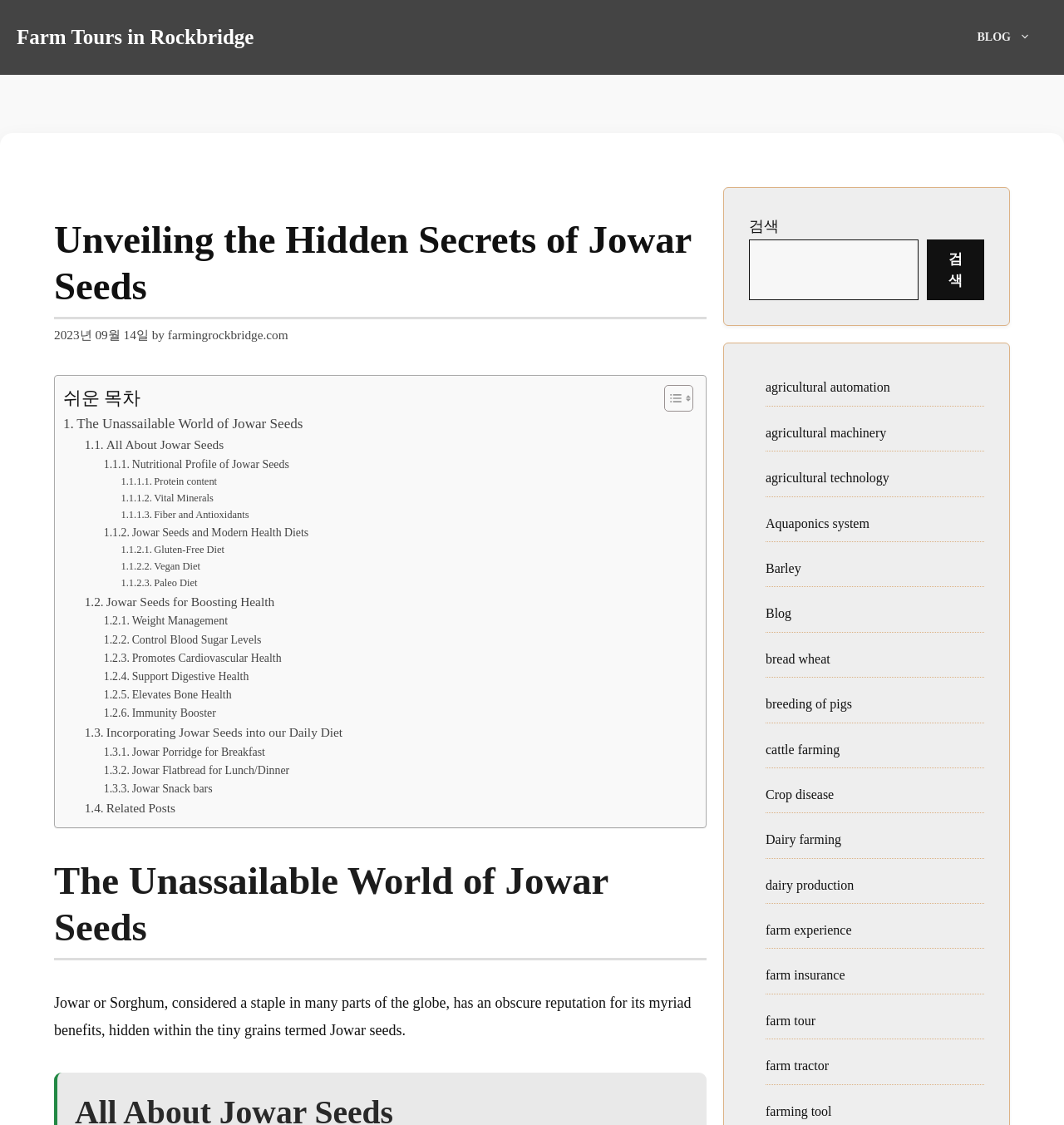What are the related topics to Jowar Seeds on this webpage?
Based on the image, provide a one-word or brief-phrase response.

Agricultural automation, machinery, technology, etc.